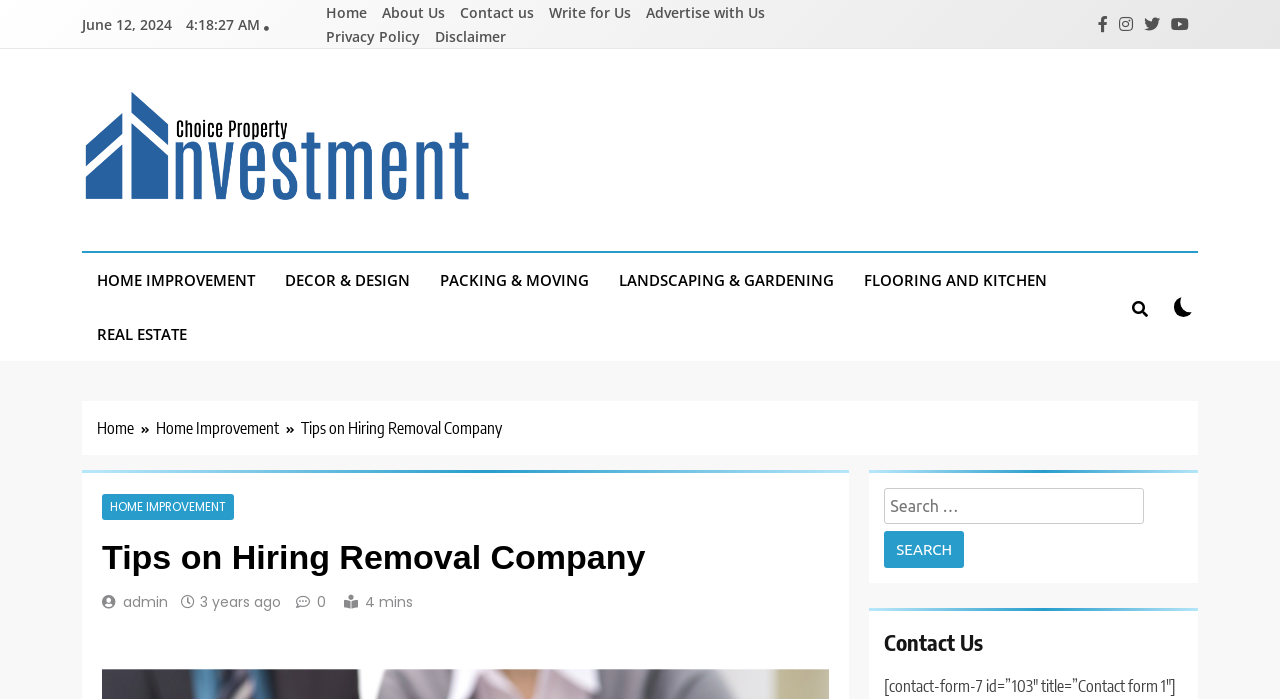Please extract the webpage's main title and generate its text content.

Tips on Hiring Removal Company